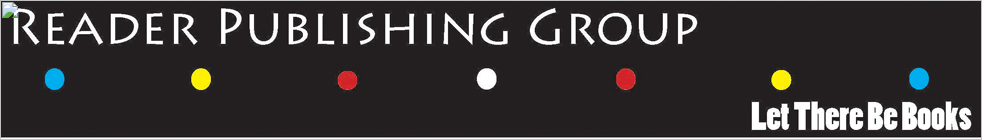How many colors are the dots below the name?
Look at the image and respond with a single word or a short phrase.

4